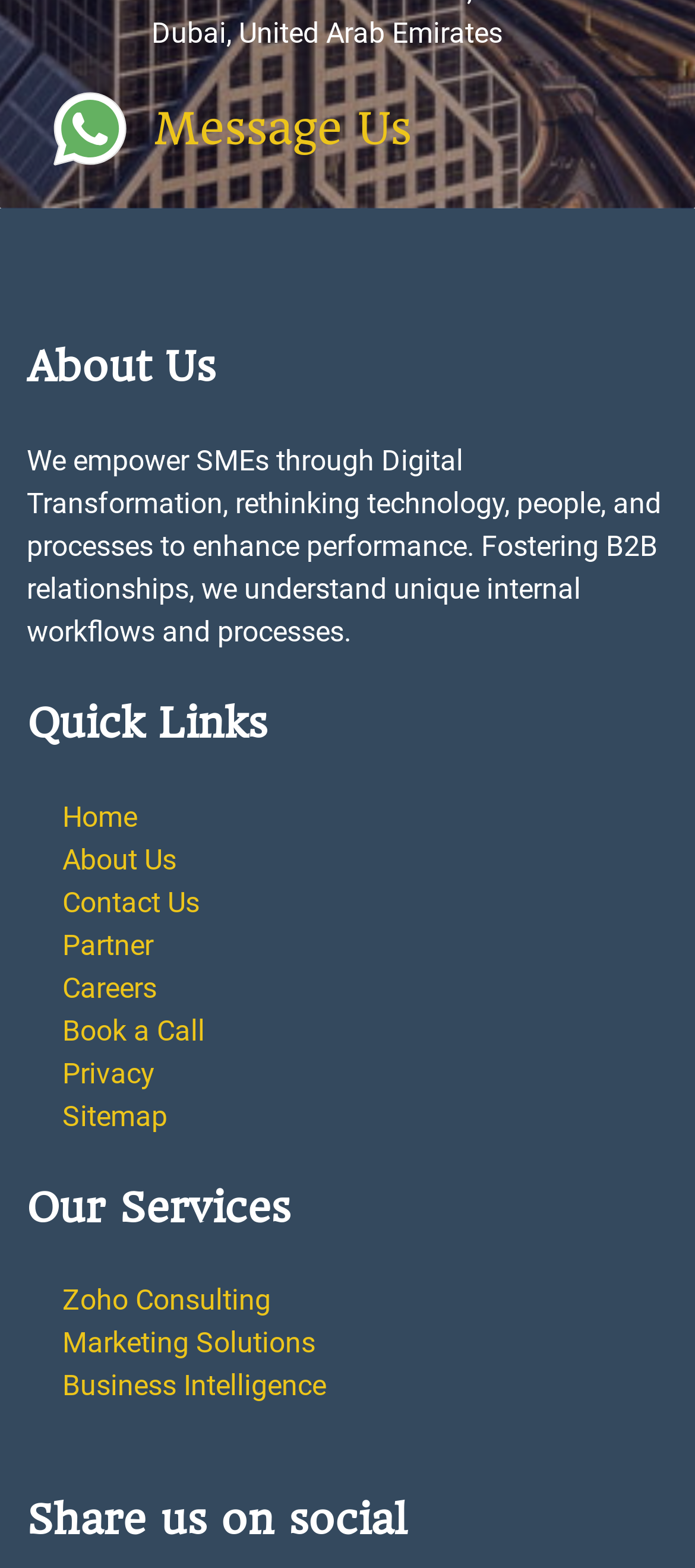Find the bounding box coordinates of the clickable area that will achieve the following instruction: "Click Zoho Consulting".

[0.09, 0.855, 0.39, 0.876]